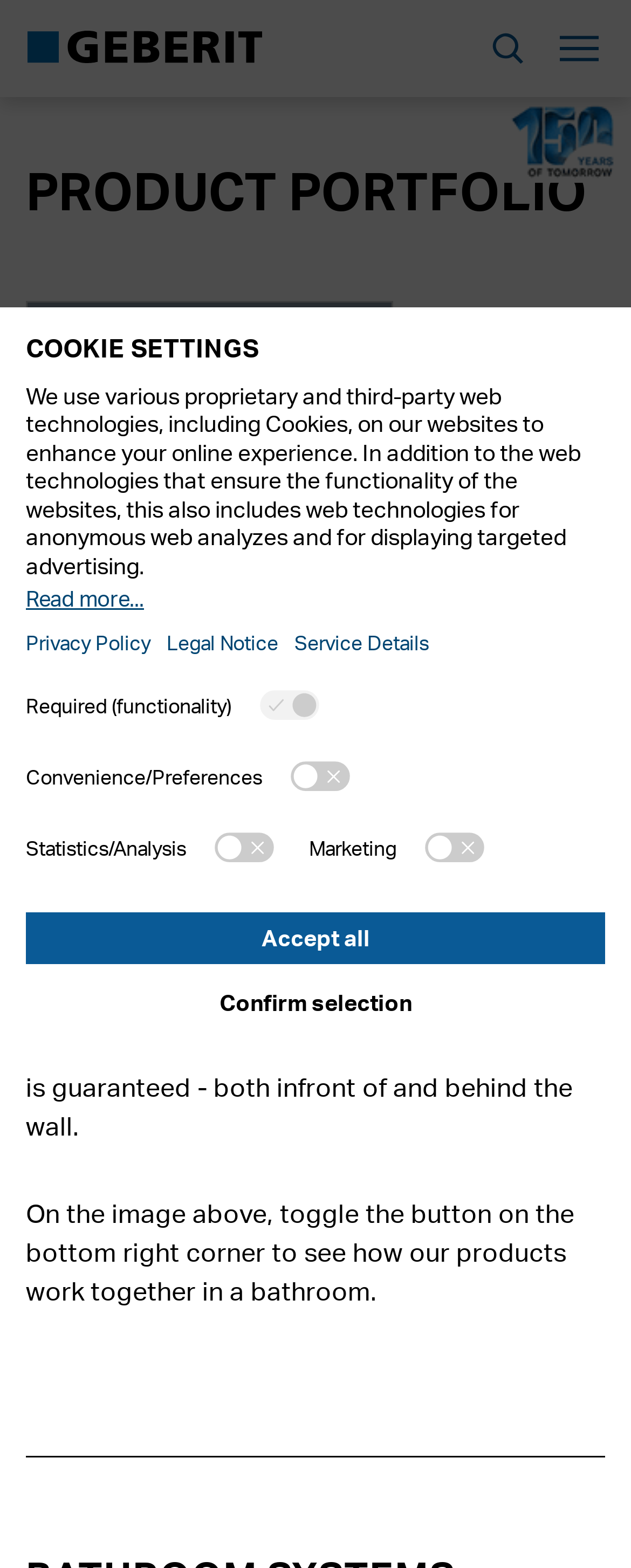Locate the bounding box coordinates of the segment that needs to be clicked to meet this instruction: "Learn about Geberit".

[0.067, 0.585, 0.831, 0.626]